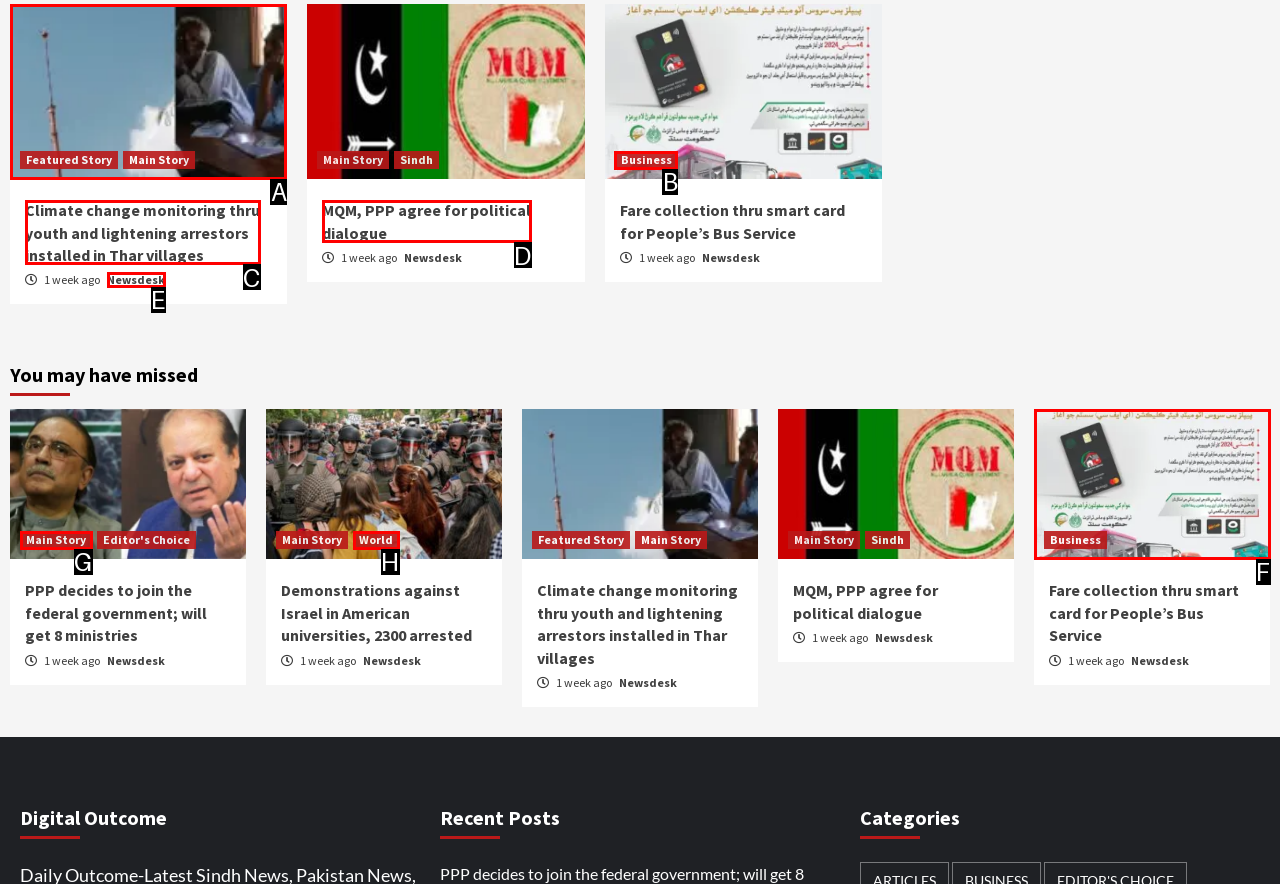Identify the HTML element to click to fulfill this task: Click on the 'Climate change Thar Aware' link
Answer with the letter from the given choices.

A